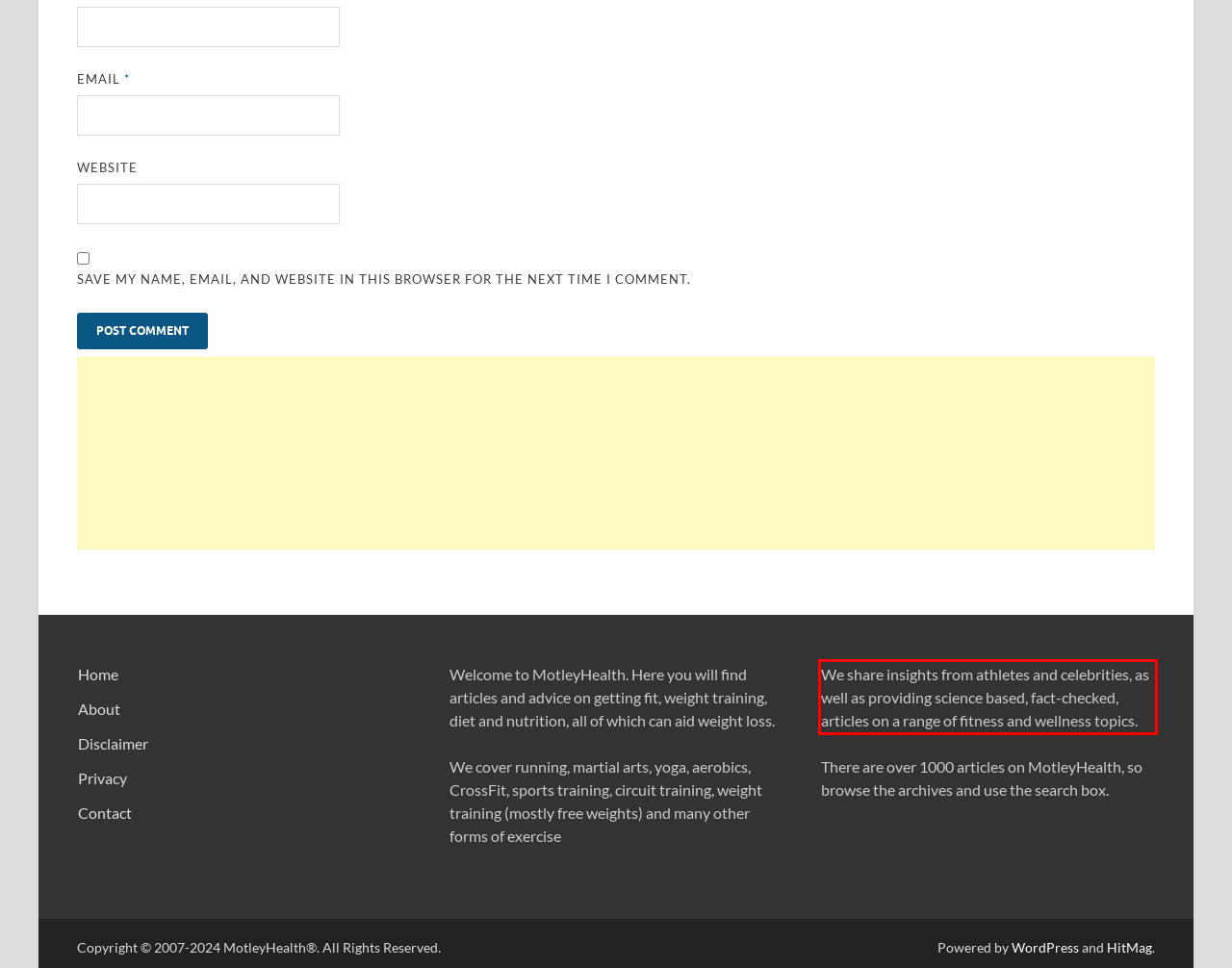You have a screenshot of a webpage where a UI element is enclosed in a red rectangle. Perform OCR to capture the text inside this red rectangle.

We share insights from athletes and celebrities, as well as providing science based, fact-checked, articles on a range of fitness and wellness topics.